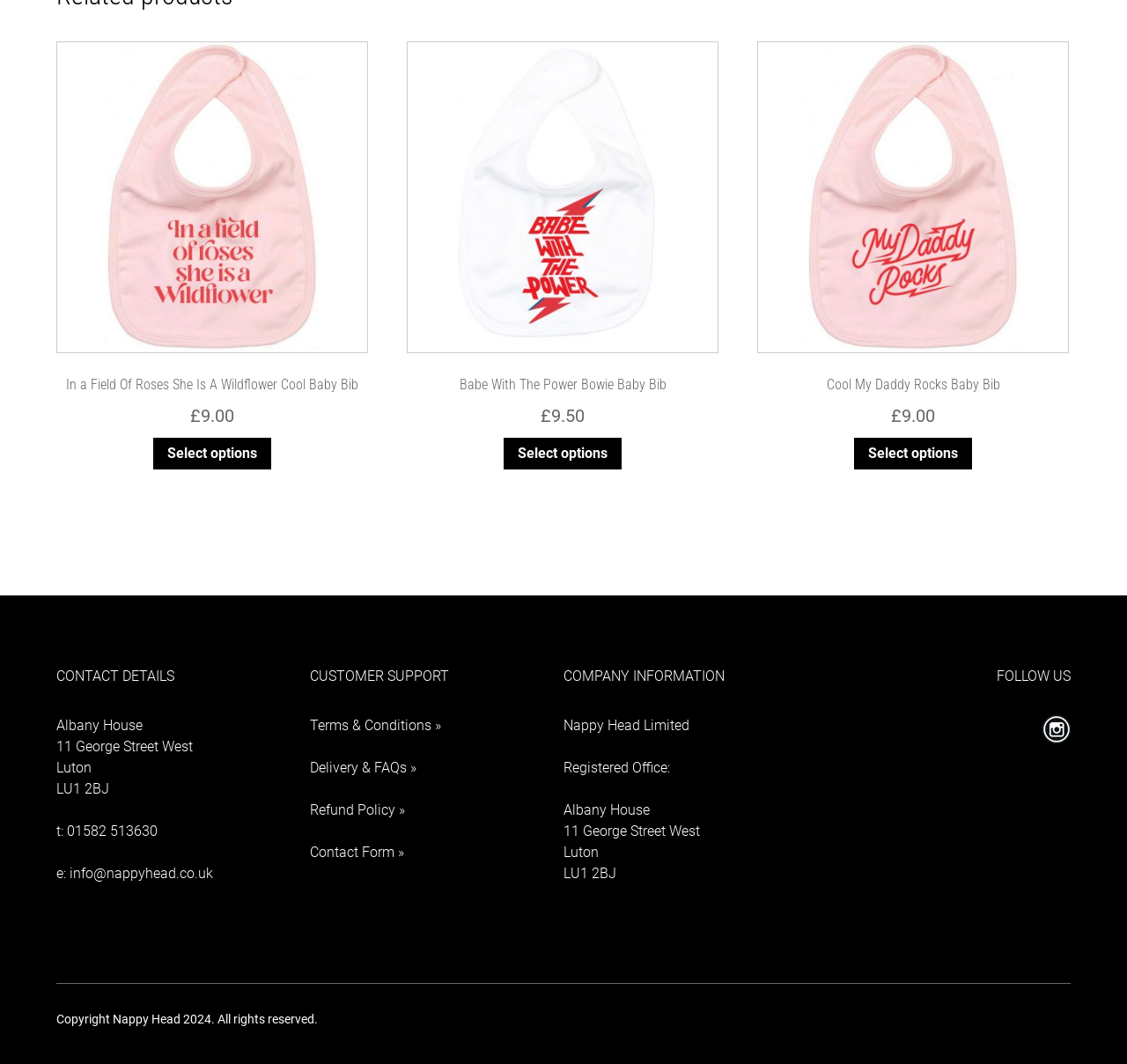What is the name of the street where the company is located?
Answer briefly with a single word or phrase based on the image.

George Street West